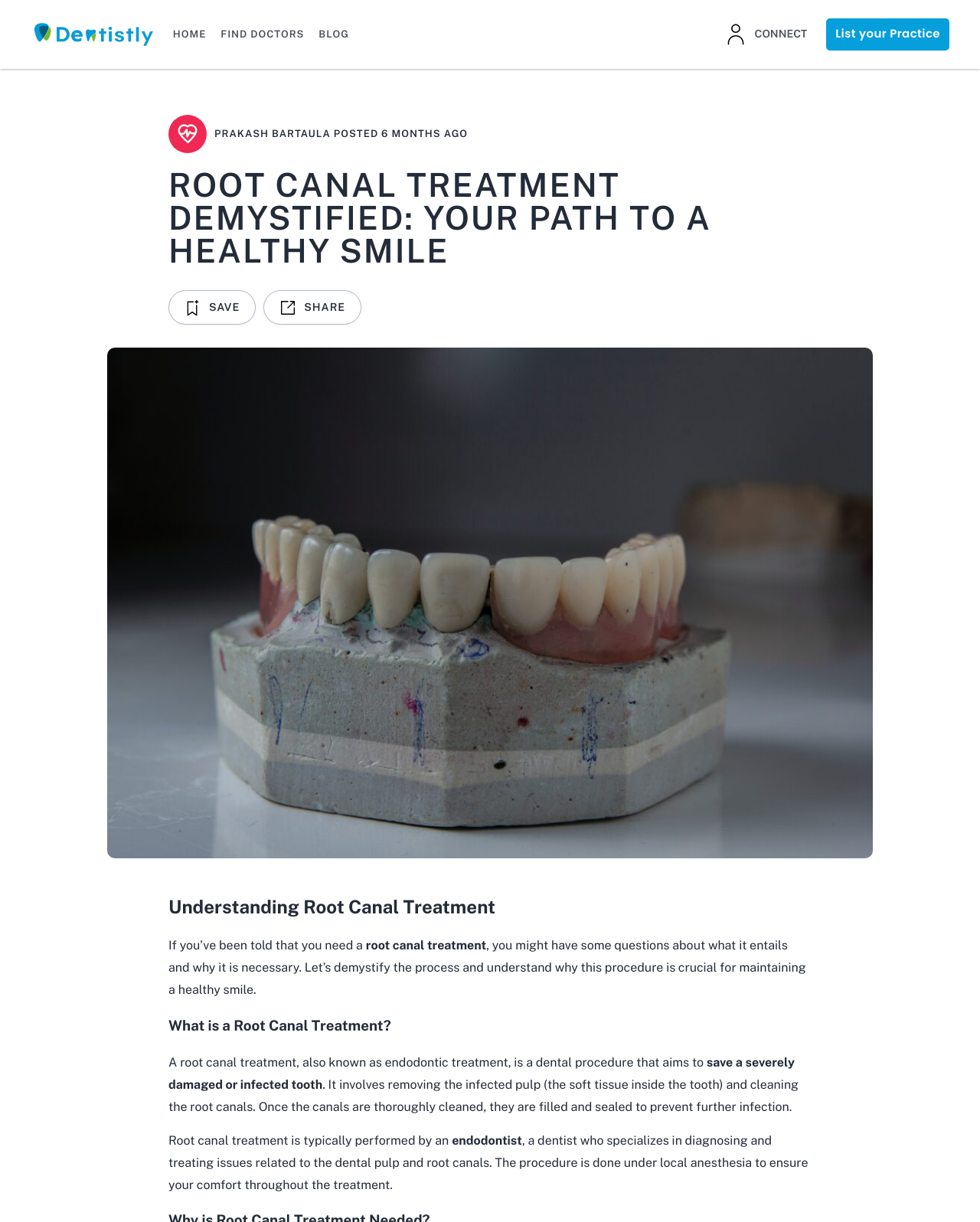How many buttons are there below the article title? Please answer the question using a single word or phrase based on the image.

2